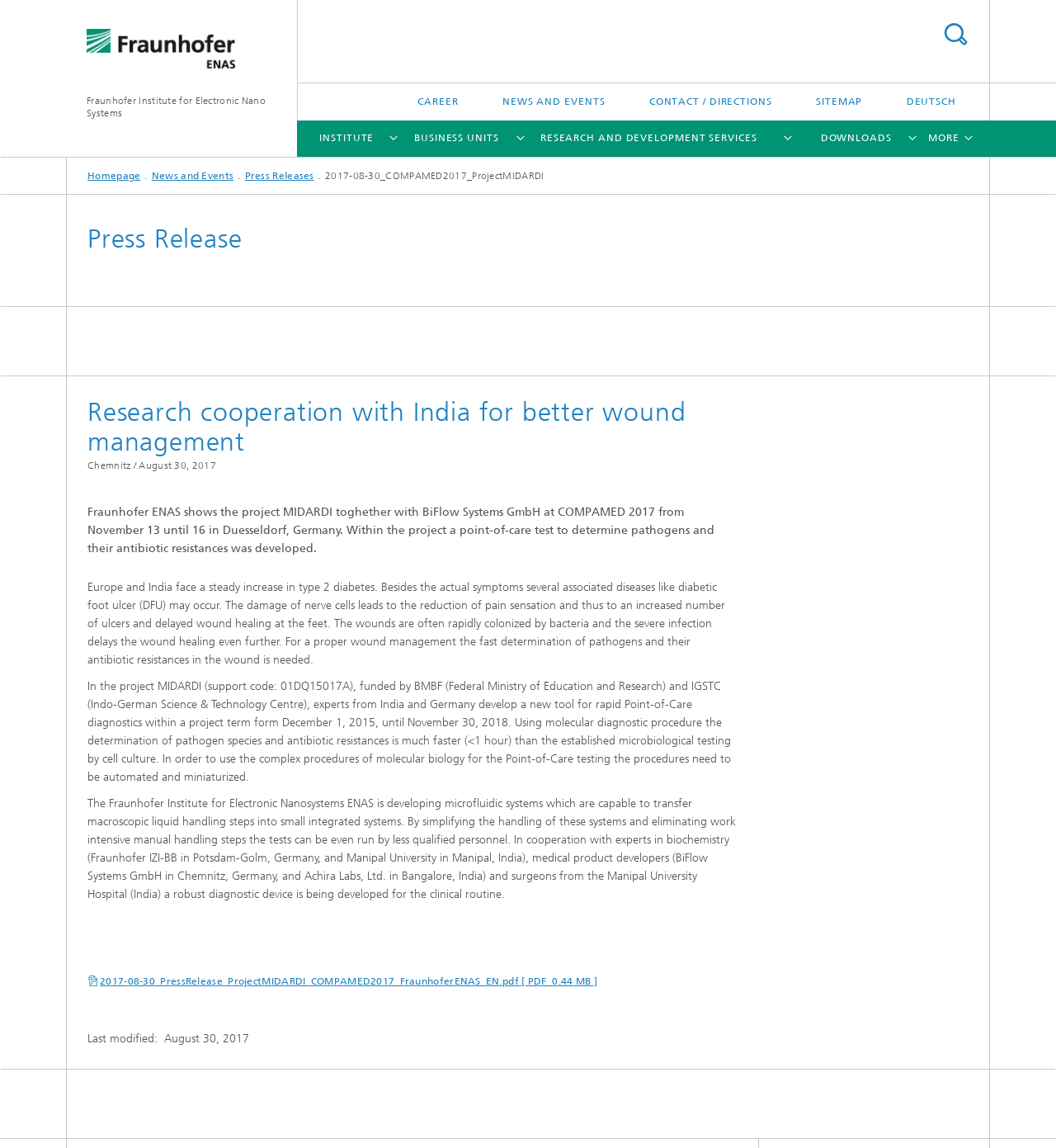What is the name of the technology platform that deals with 'Piezoelectric Microsystems'?
Please answer the question as detailed as possible based on the image.

The technology platform that deals with 'Piezoelectric Microsystems' can be found by navigating to the 'BUSINESS UNITS' section, then clicking on 'PROCESS, DEVICE AND PACKAGING TECHNOLOGIES', and finally clicking on 'MEMS Technology Platforms', where 'Piezoelectric Microsystems' is listed as one of the links.